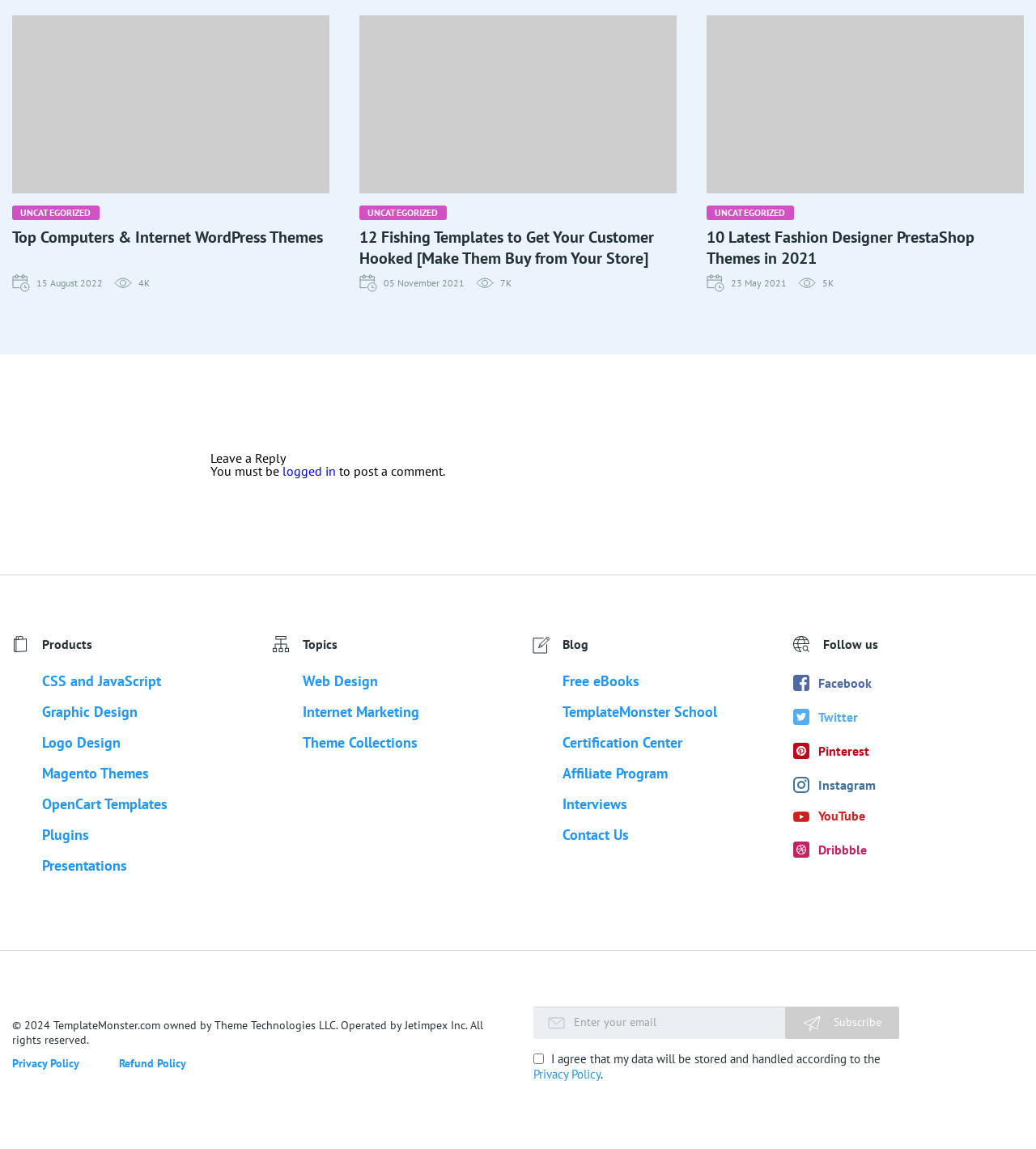Please identify the bounding box coordinates of the element I should click to complete this instruction: 'Click on 12 Fishing Templates to Get Your Customer Hooked [Make Them Buy from Your Store]'. The coordinates should be given as four float numbers between 0 and 1, like this: [left, top, right, bottom].

[0.347, 0.197, 0.631, 0.233]